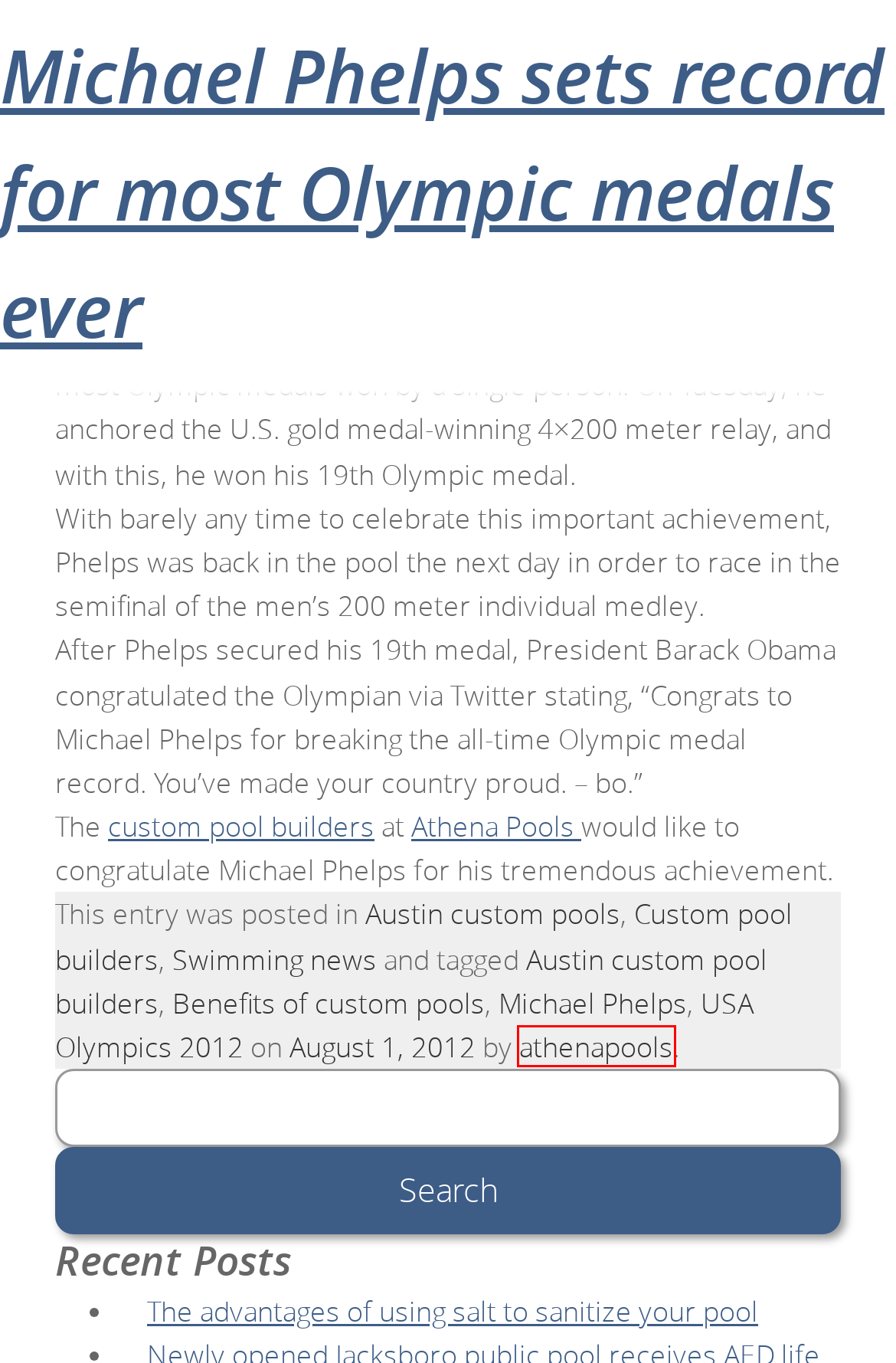Examine the screenshot of a webpage with a red bounding box around a specific UI element. Identify which webpage description best matches the new webpage that appears after clicking the element in the red bounding box. Here are the candidates:
A. Benefits of custom pools | Athena Pools
B. athenapools | Athena Pools
C. Austin custom pool builders | Athena Pools
D. Custom pool builders | Athena Pools
E. Austin custom pools | Athena Pools
F. Swimming news | Athena Pools
G. Michael Phelps sets record for most Olympic medals ever | Athena Pools
H. The advantages of using salt to sanitize your pool | Athena Pools

B